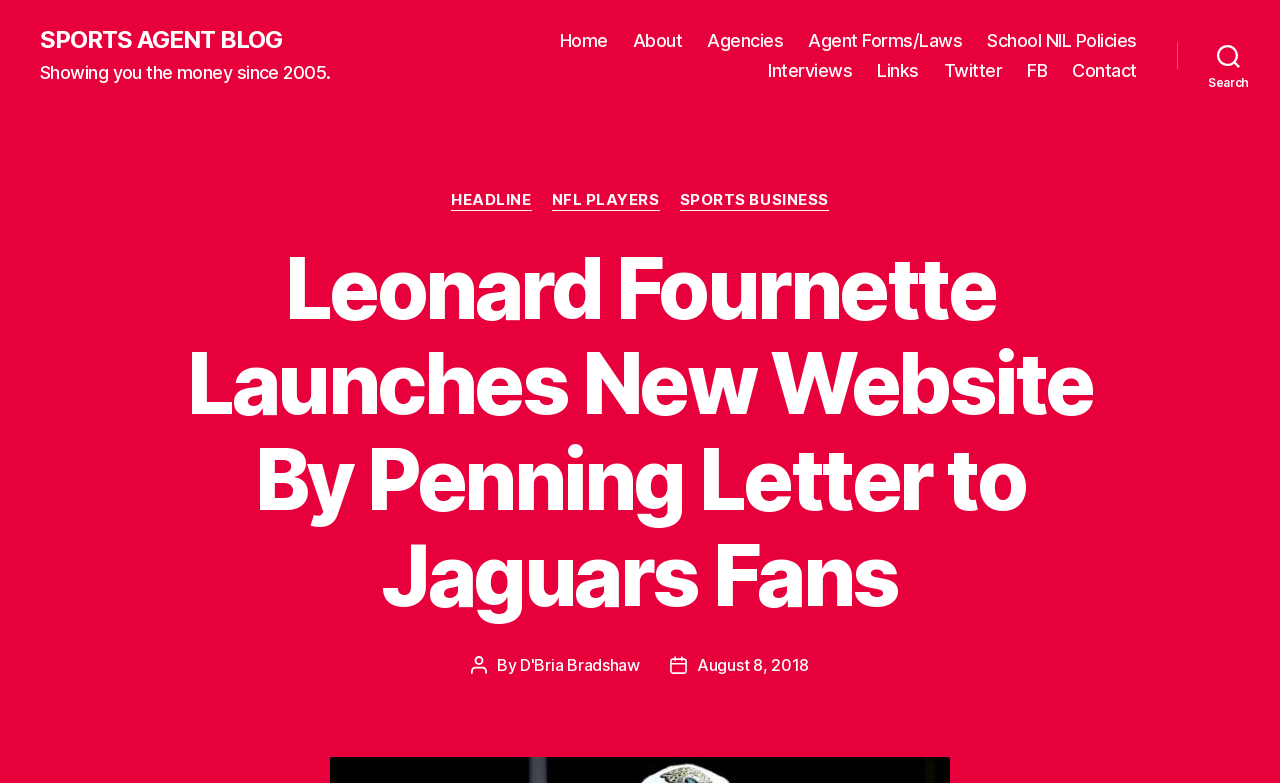Please locate the bounding box coordinates of the element that should be clicked to complete the given instruction: "Click on the 'Home' link".

[0.437, 0.038, 0.475, 0.066]